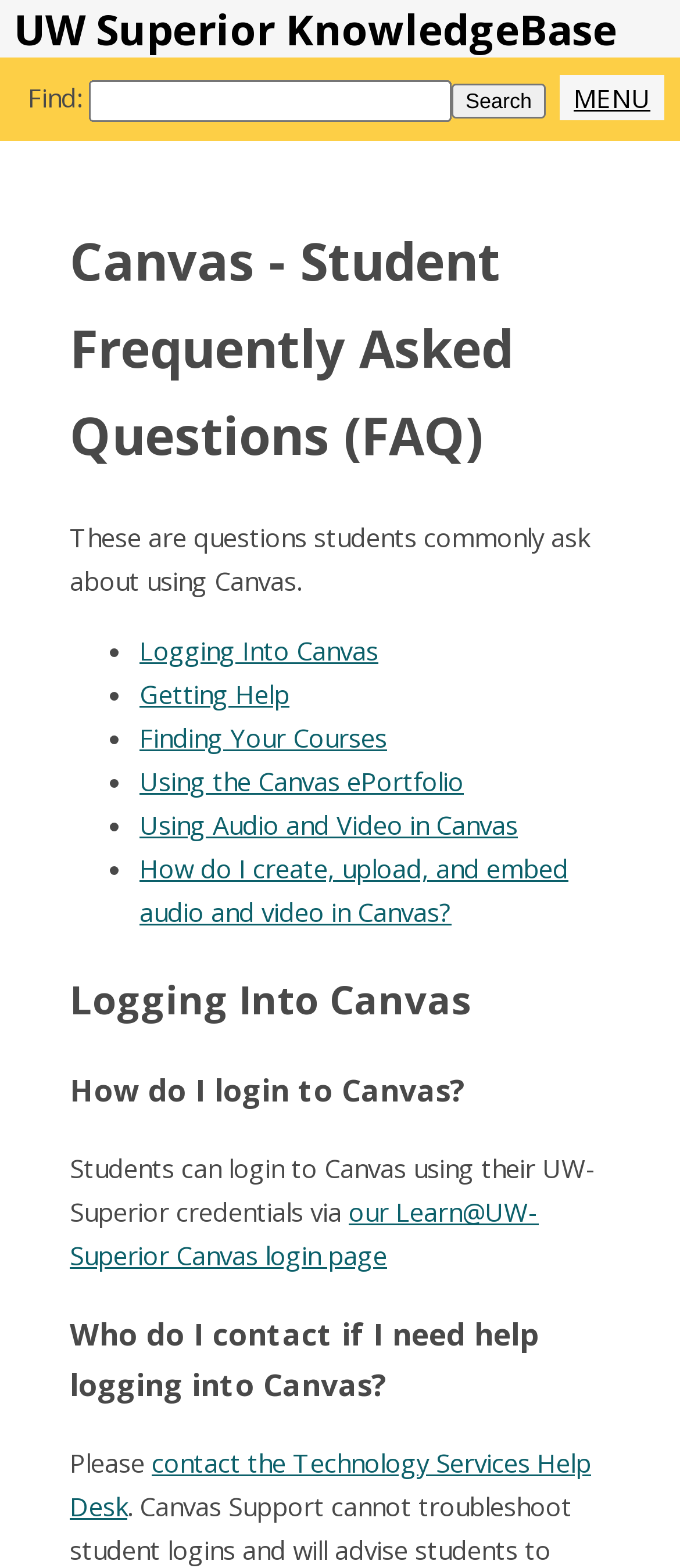Indicate the bounding box coordinates of the element that must be clicked to execute the instruction: "Get help from Technology Services Help Desk". The coordinates should be given as four float numbers between 0 and 1, i.e., [left, top, right, bottom].

[0.103, 0.921, 0.869, 0.971]